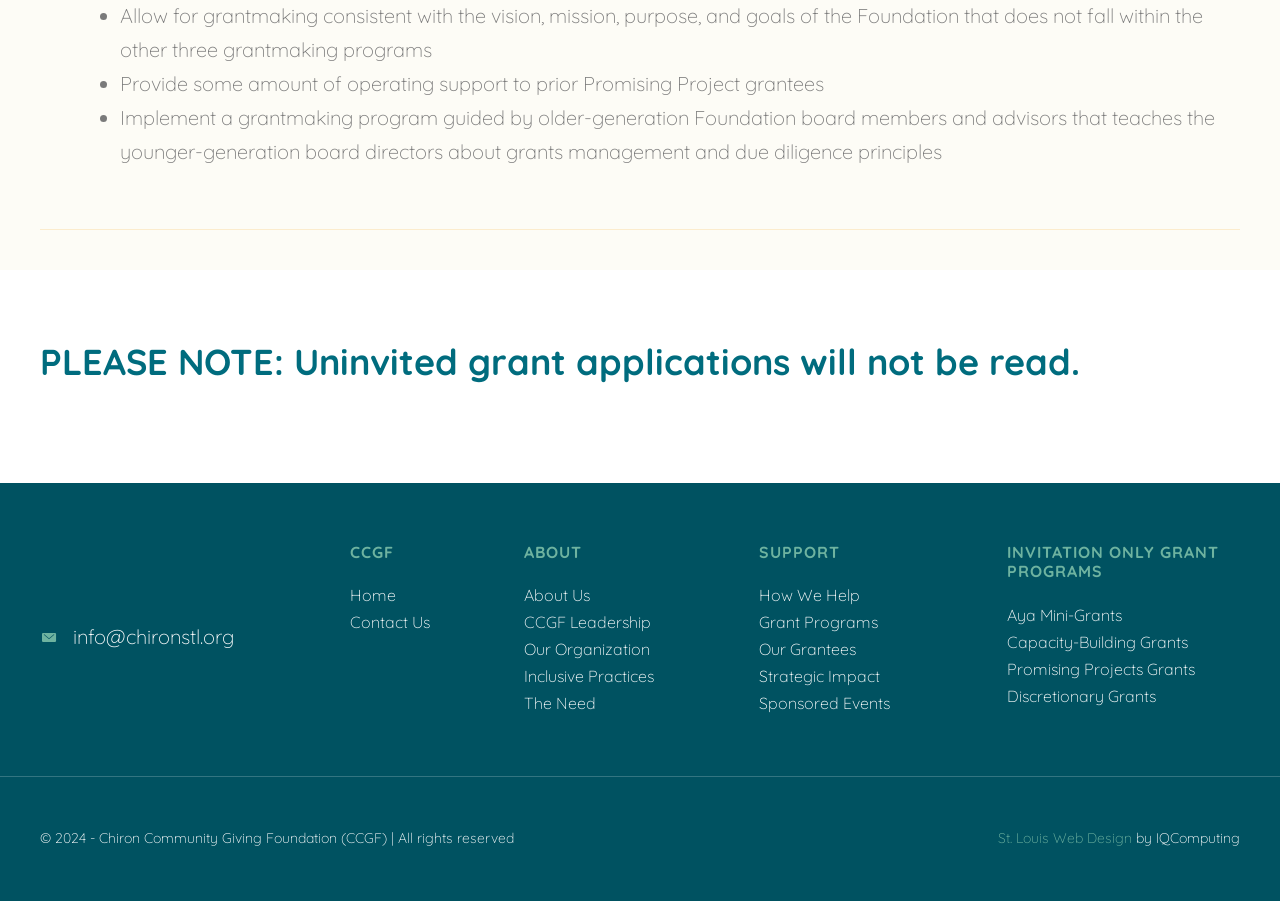Please respond to the question using a single word or phrase:
What is the name of the organization?

CCGF